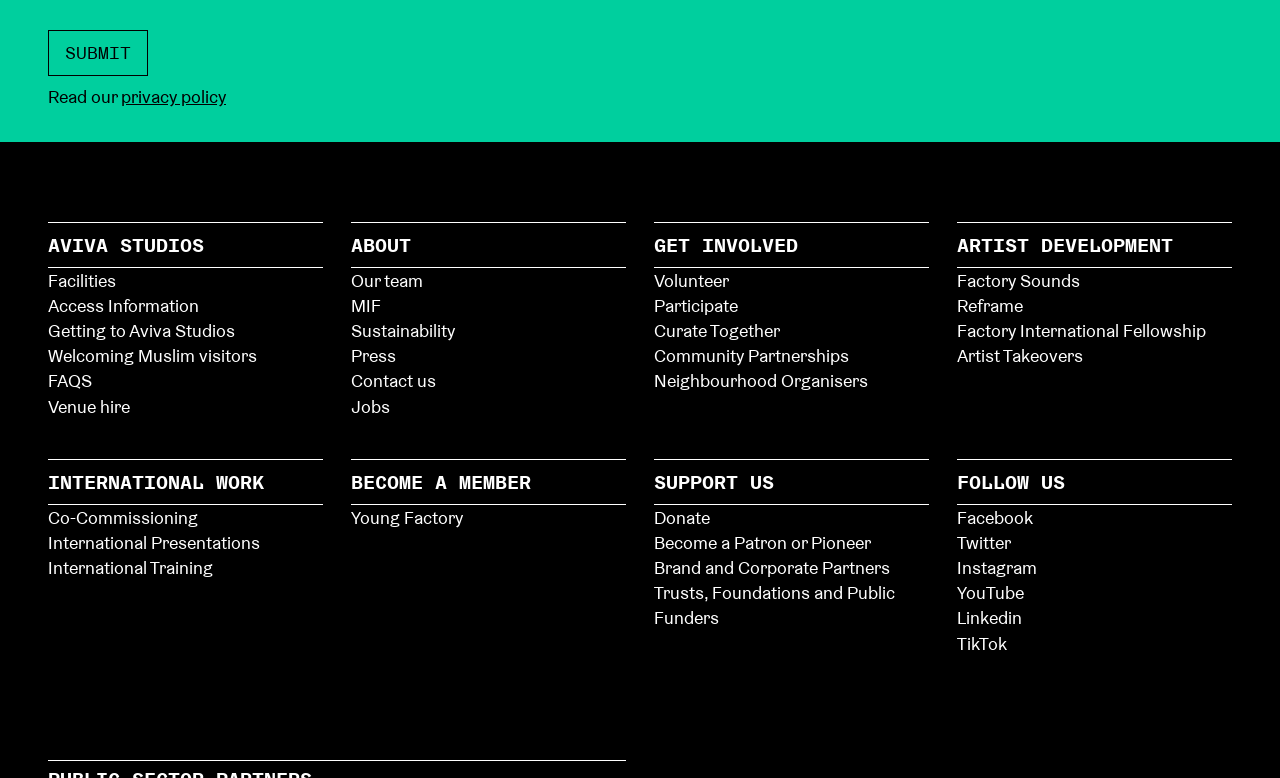Please determine the bounding box coordinates of the area that needs to be clicked to complete this task: 'Follow on Facebook'. The coordinates must be four float numbers between 0 and 1, formatted as [left, top, right, bottom].

[0.748, 0.65, 0.807, 0.68]